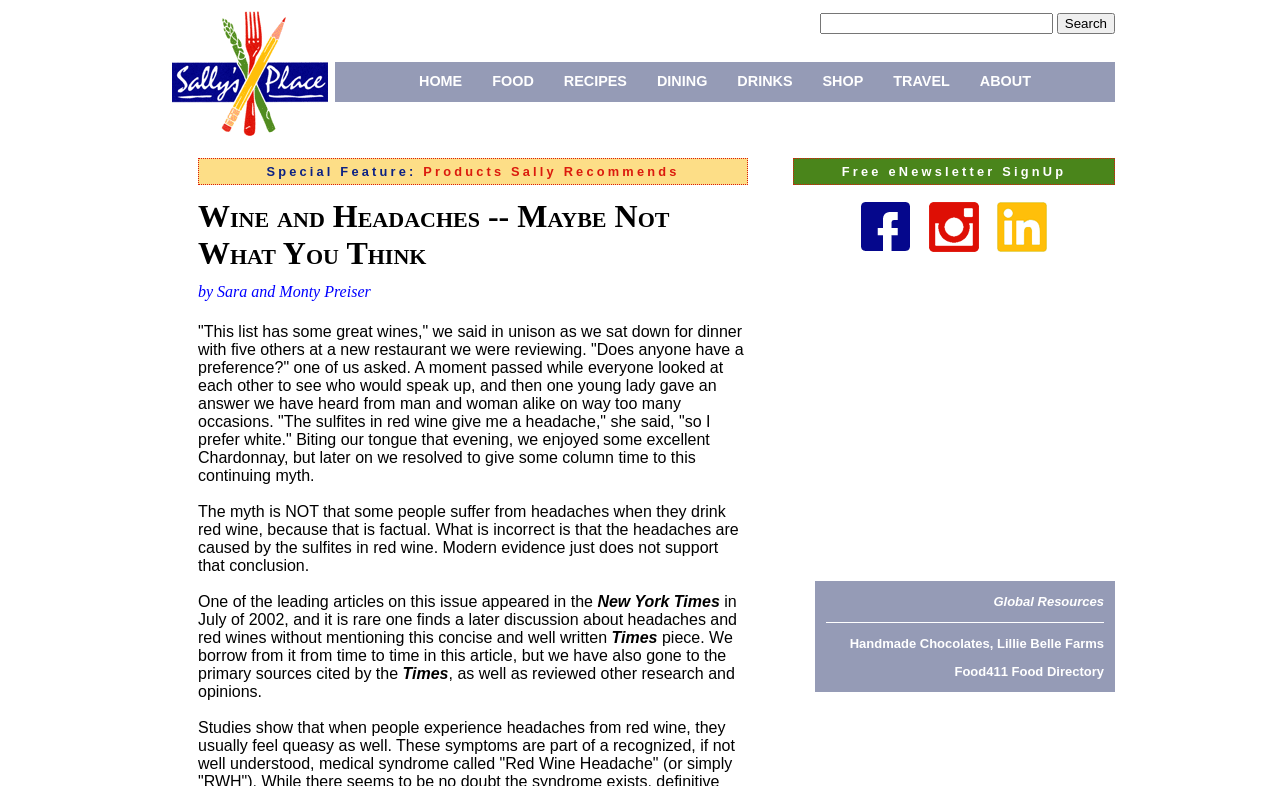Determine the bounding box of the UI component based on this description: "Handmade Chocolates, Lillie Belle Farms". The bounding box coordinates should be four float values between 0 and 1, i.e., [left, top, right, bottom].

[0.664, 0.809, 0.862, 0.829]